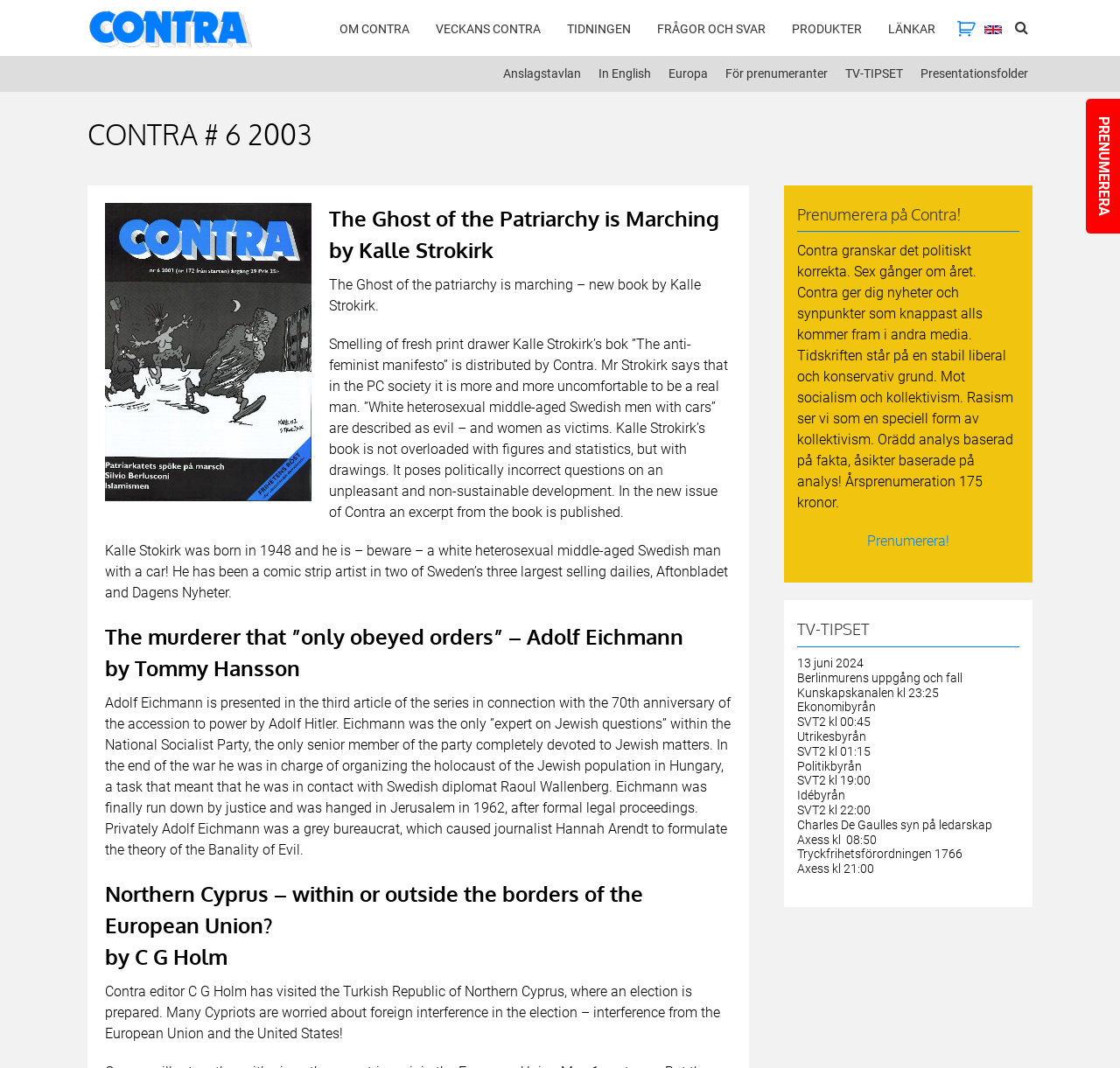From the element description parent_node: FASHION, predict the bounding box coordinates of the UI element. The coordinates must be specified in the format (top-left x, top-left y, bottom-right x, bottom-right y) and should be within the 0 to 1 range.

None